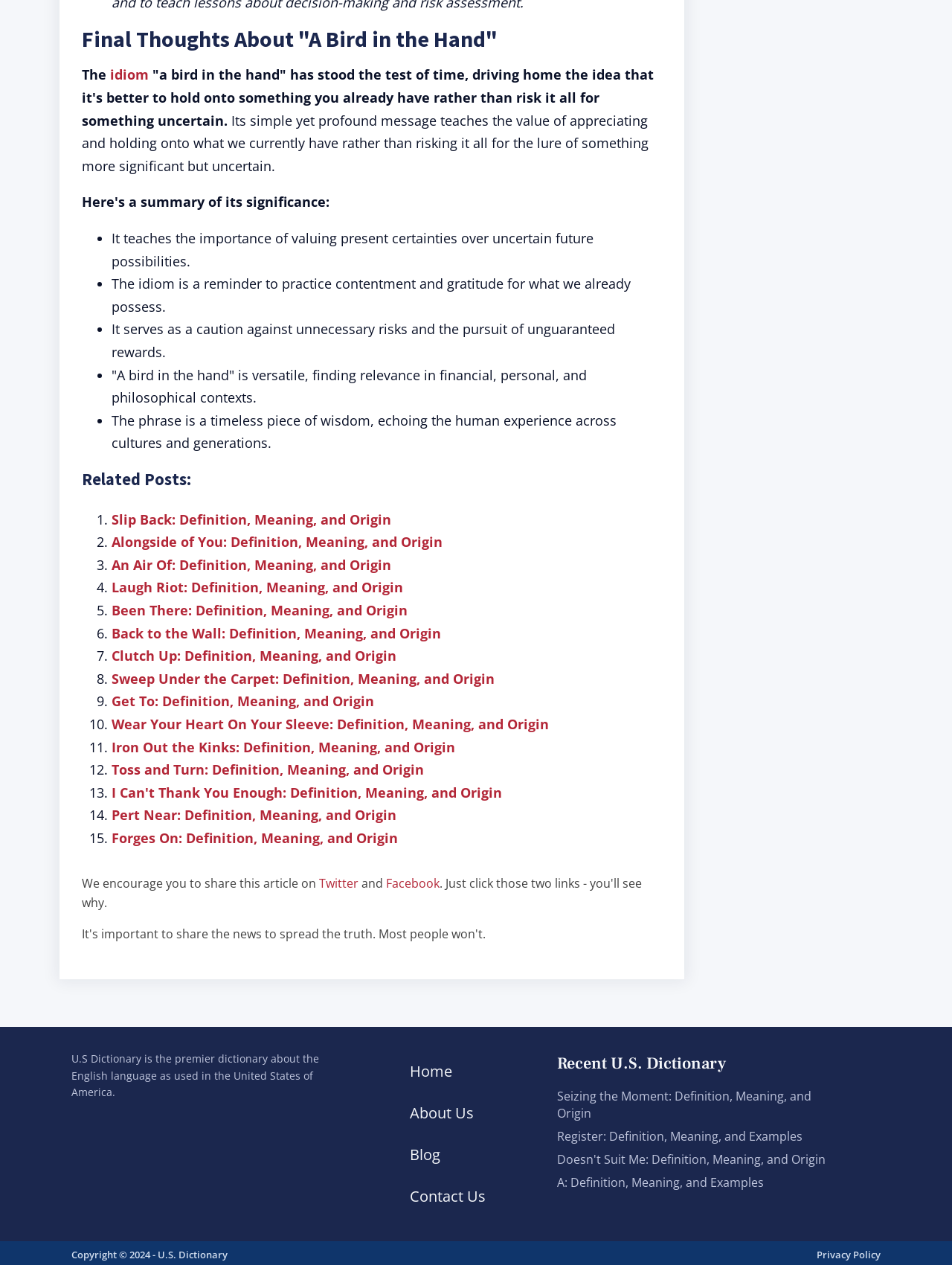What is the name of the website?
Answer the question with a thorough and detailed explanation.

The website's name is U.S Dictionary, as stated in the footer section of the webpage, which also provides links to other sections of the website, such as Home, About Us, and Contact Us.